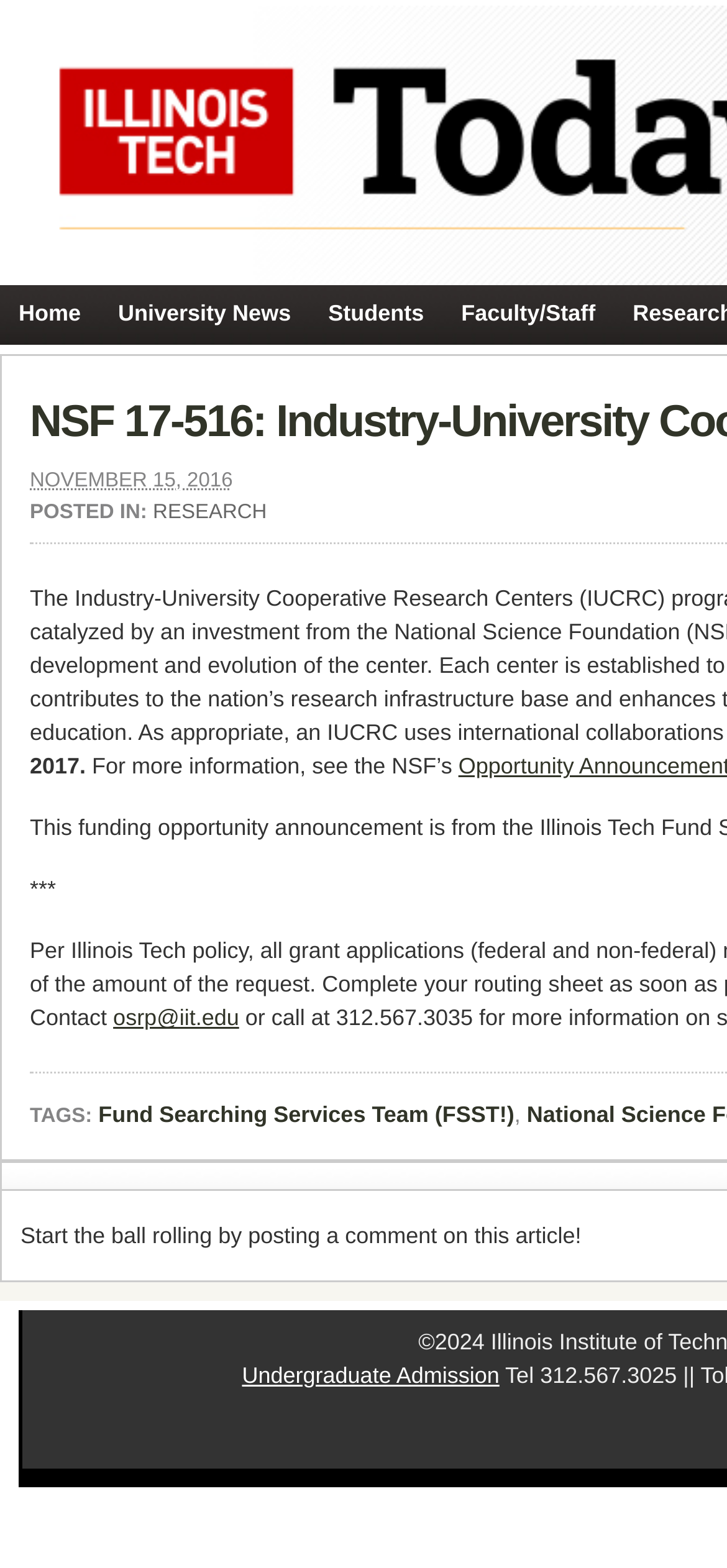What is the category of the post?
Based on the image, answer the question with as much detail as possible.

I determined the category of the post by examining the link element with the content 'RESEARCH' which is located near the top of the webpage and is labeled as 'POSTED IN:'.